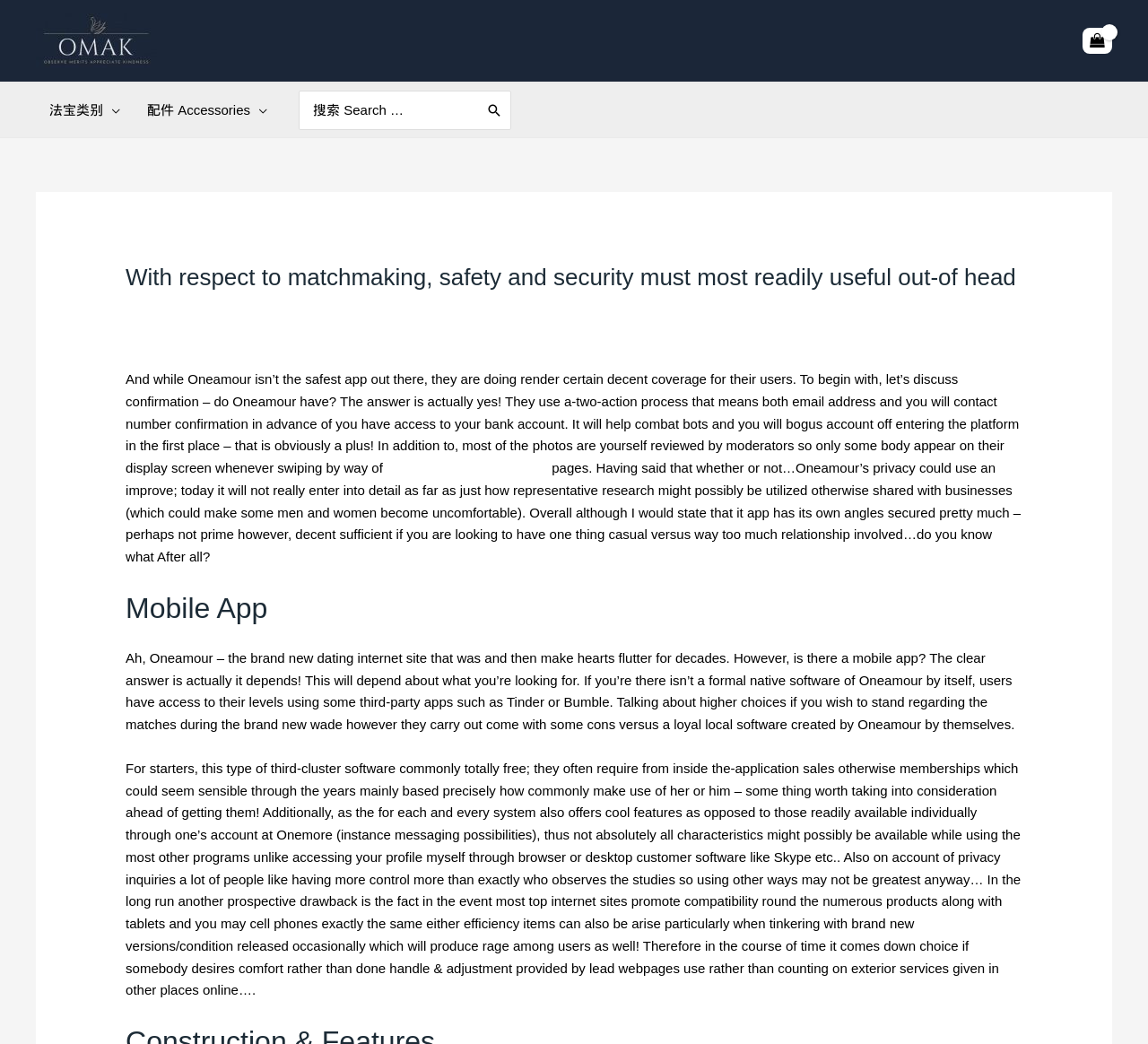Please identify the bounding box coordinates of the clickable region that I should interact with to perform the following instruction: "Search for something". The coordinates should be expressed as four float numbers between 0 and 1, i.e., [left, top, right, bottom].

[0.261, 0.087, 0.445, 0.124]